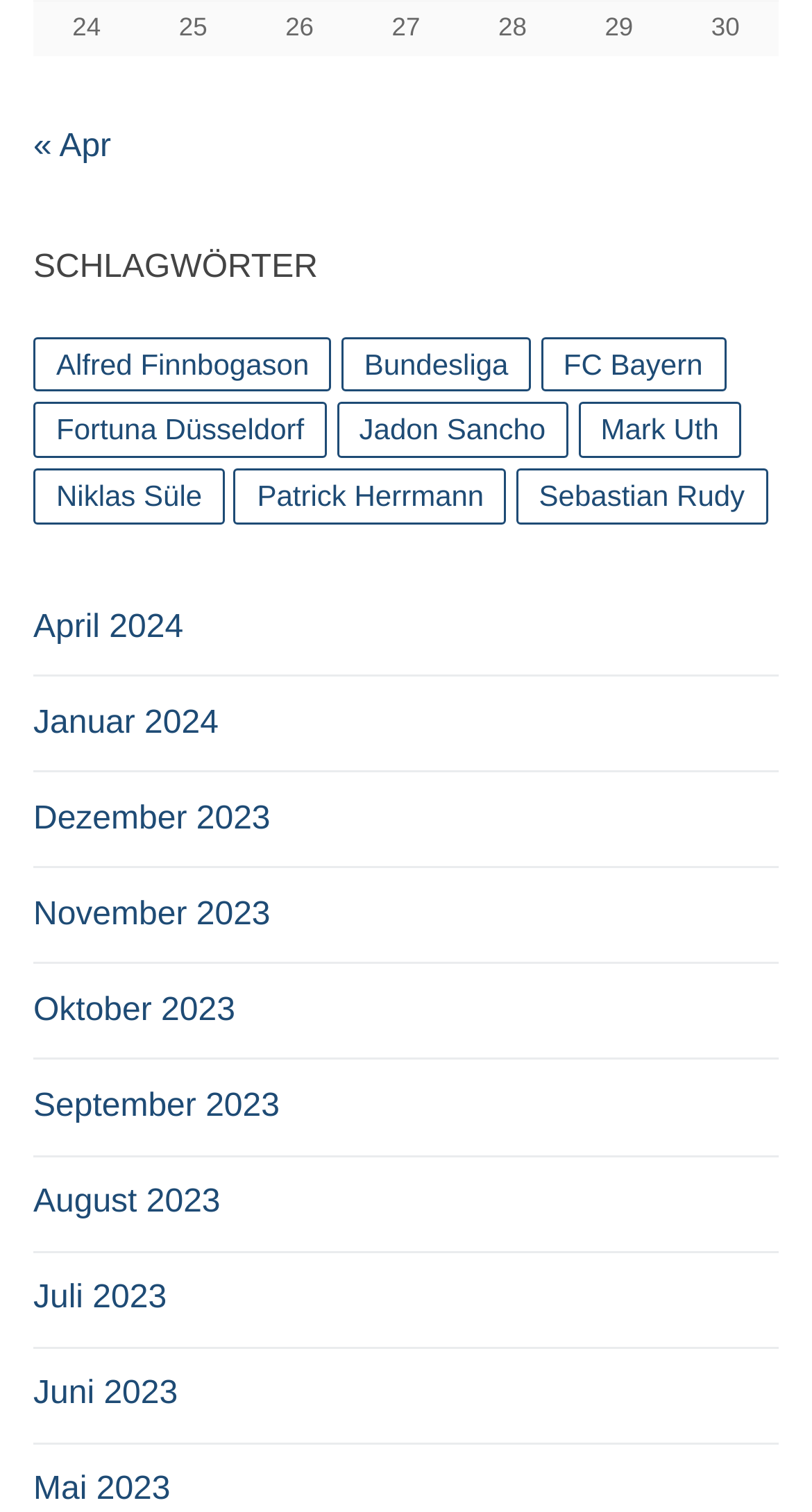Carefully examine the image and provide an in-depth answer to the question: What is the purpose of the links at the bottom?

The links at the bottom of the webpage, labeled with month names such as 'April 2024' and 'Januar 2024', seem to be used for navigating to different months or time periods. This suggests that the webpage is displaying information that is organized by time or date.